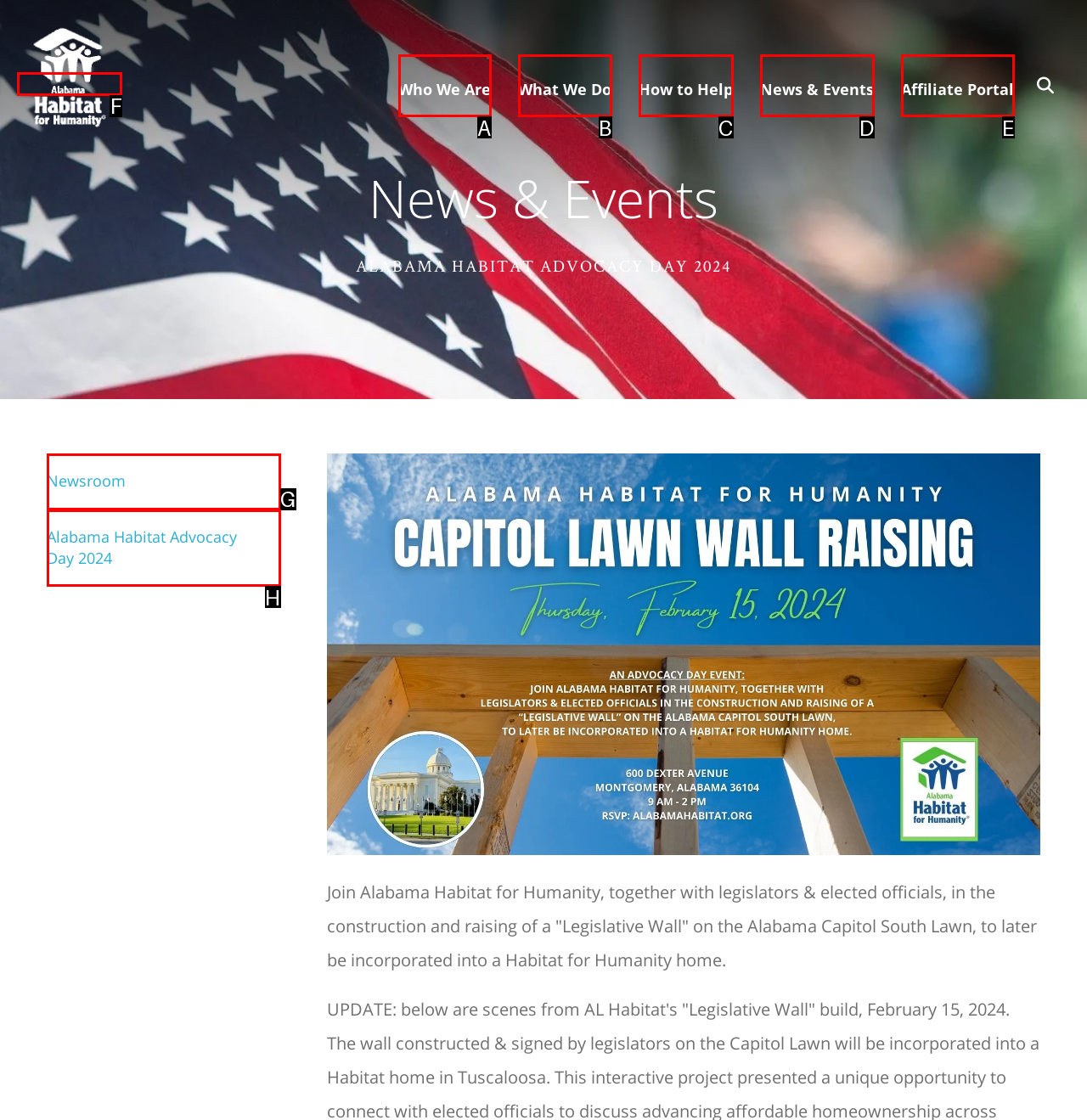From the choices given, find the HTML element that matches this description: How to Help. Answer with the letter of the selected option directly.

C